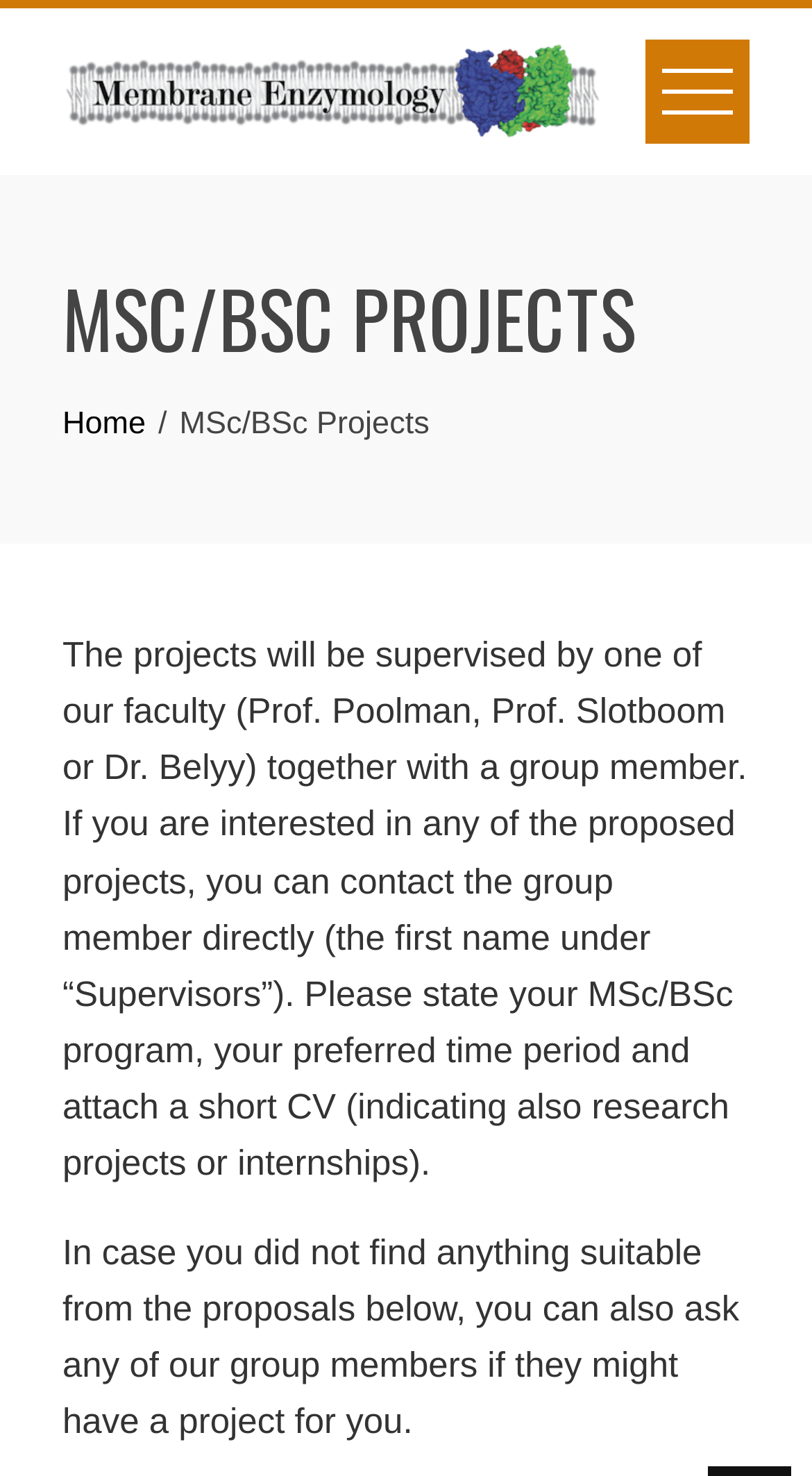Give a one-word or short-phrase answer to the following question: 
What is the alternative option for students who did not find a suitable project?

Ask group members for projects